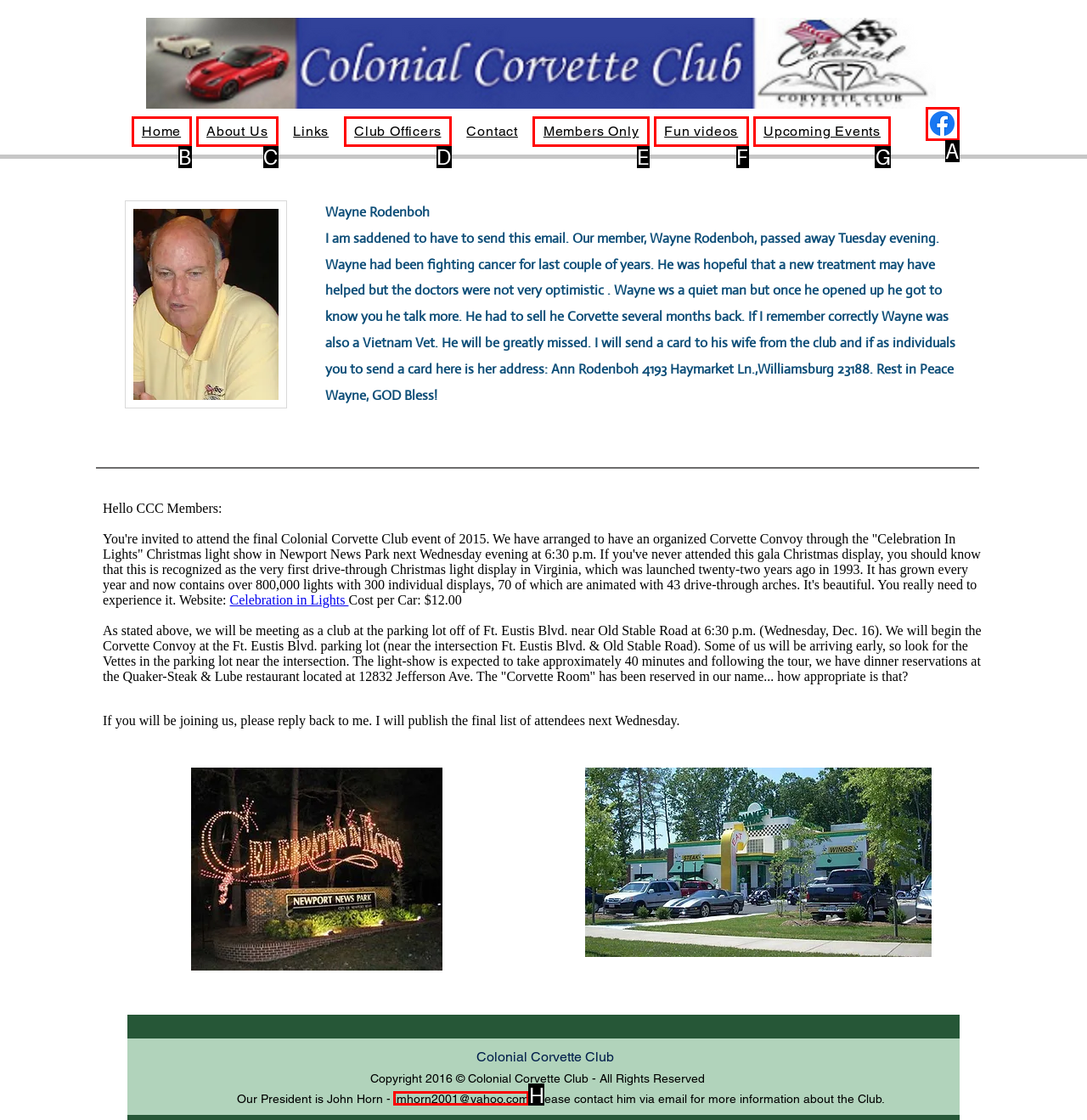Choose the HTML element that best fits the description: Fun videos. Answer with the option's letter directly.

F